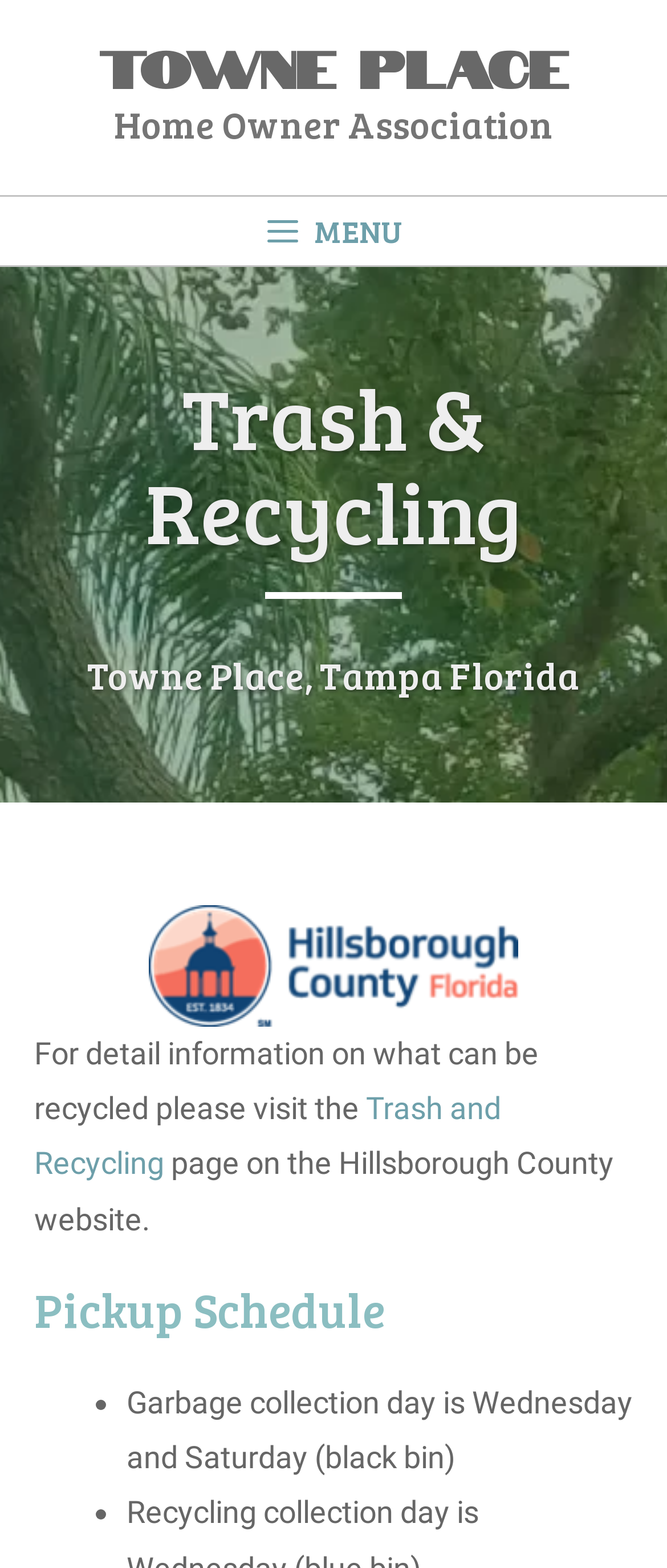Write an extensive caption that covers every aspect of the webpage.

The webpage is about Trash and Recycling in Towne Place, Tampa, Florida. At the top, there is a banner with a link to the Towne Place website and a static text "Home Owner Association". Below the banner, there is a primary navigation menu with a button labeled "MENU".

The main content of the page is divided into sections. The first section has a heading "Trash & Recycling" followed by a horizontal separator. Below the separator, there is a heading "Towne Place, Tampa Florida" with a link to the Hillsborough County website and an image of the county logo.

In the next section, there is a paragraph of text that provides information on recycling, with a link to the Trash and Recycling page on the Hillsborough County website. Below this text, there is a heading "Pickup Schedule" followed by a list of two items, marked with bullet points. The list items describe the garbage collection days, which are Wednesday and Saturday.

Overall, the webpage provides information on trash and recycling in Towne Place, including details on what can be recycled and the pickup schedule.